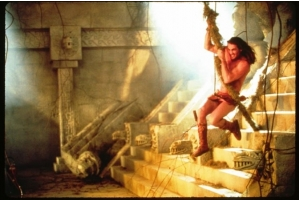Provide a comprehensive description of the image.

The image features a dynamic scene from "Tarzan: The Epic Adventures," showcasing the titular character, Tarzan, in a moment full of action. He is depicted swinging on a vine, which adds a sense of motion and excitement to the composition. The setting appears to be an ancient, vine-covered environment, possibly a crumbling temple or ruins, characterized by stone walls adorned with intricate carvings and decorative elements hinting at a rich history. 

Golden rays of light pour in, illuminating the scene and enhancing the dramatic atmosphere, while shadows play across the stone steps and surfaces, suggesting depth and age. Tarzan, portrayed with long hair and a primal appearance, embodies the spirit of adventure and the wild, contrasting with the structure around him, which reflects both mystery and danger. 

This image encapsulates the essence of a series that celebrates adventure, bravery, and the exploration of mesmerizing worlds, drawing inspiration from the classic tales of Edgar Rice Burroughs. "Tarzan: The Epic Adventures" combines elements of action, fantasy, and science fiction, appealing to both fans of the original novels and new audiences alike.